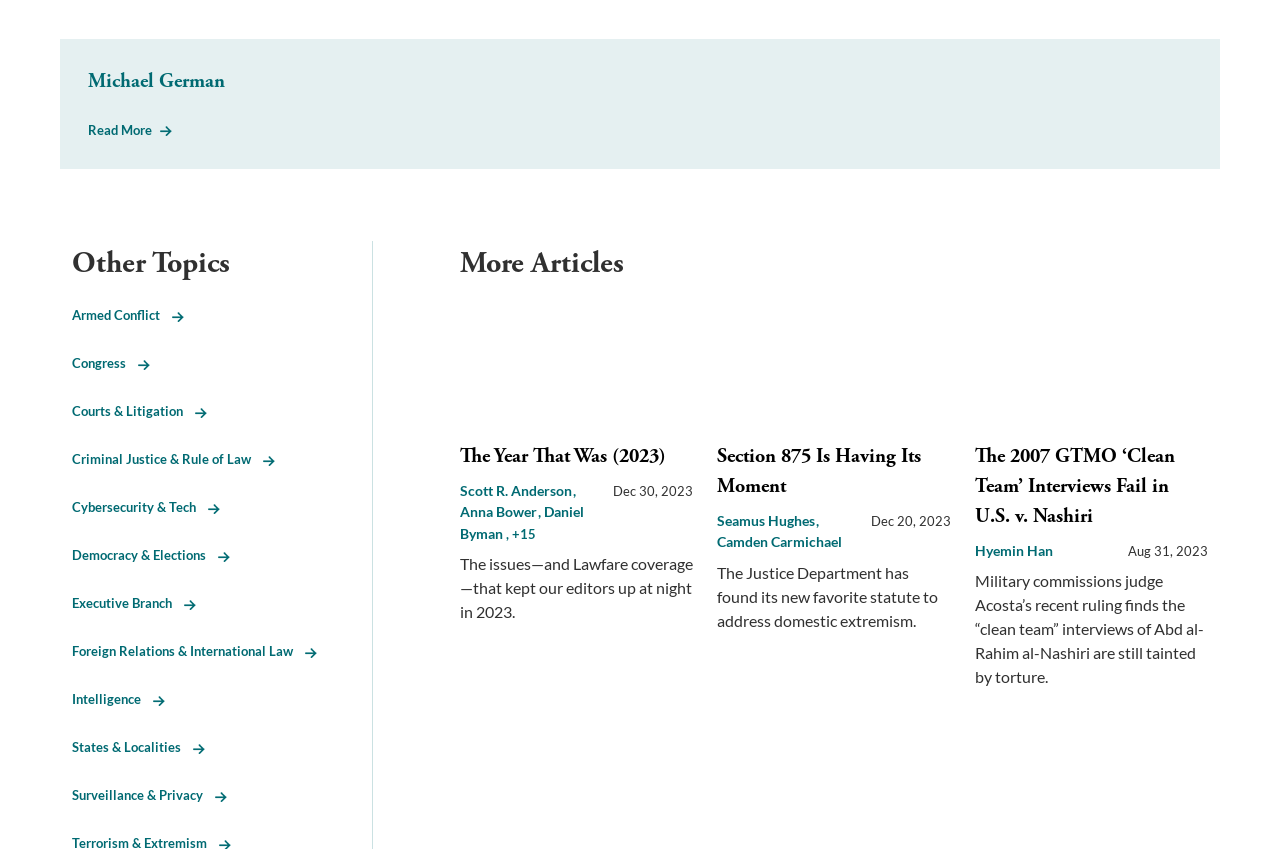What is the date of the article 'The 2007 GTMO ‘Clean Team’ Interviews Fail in U.S. v. Nashiri'?
Using the image, provide a concise answer in one word or a short phrase.

Aug 31, 2023